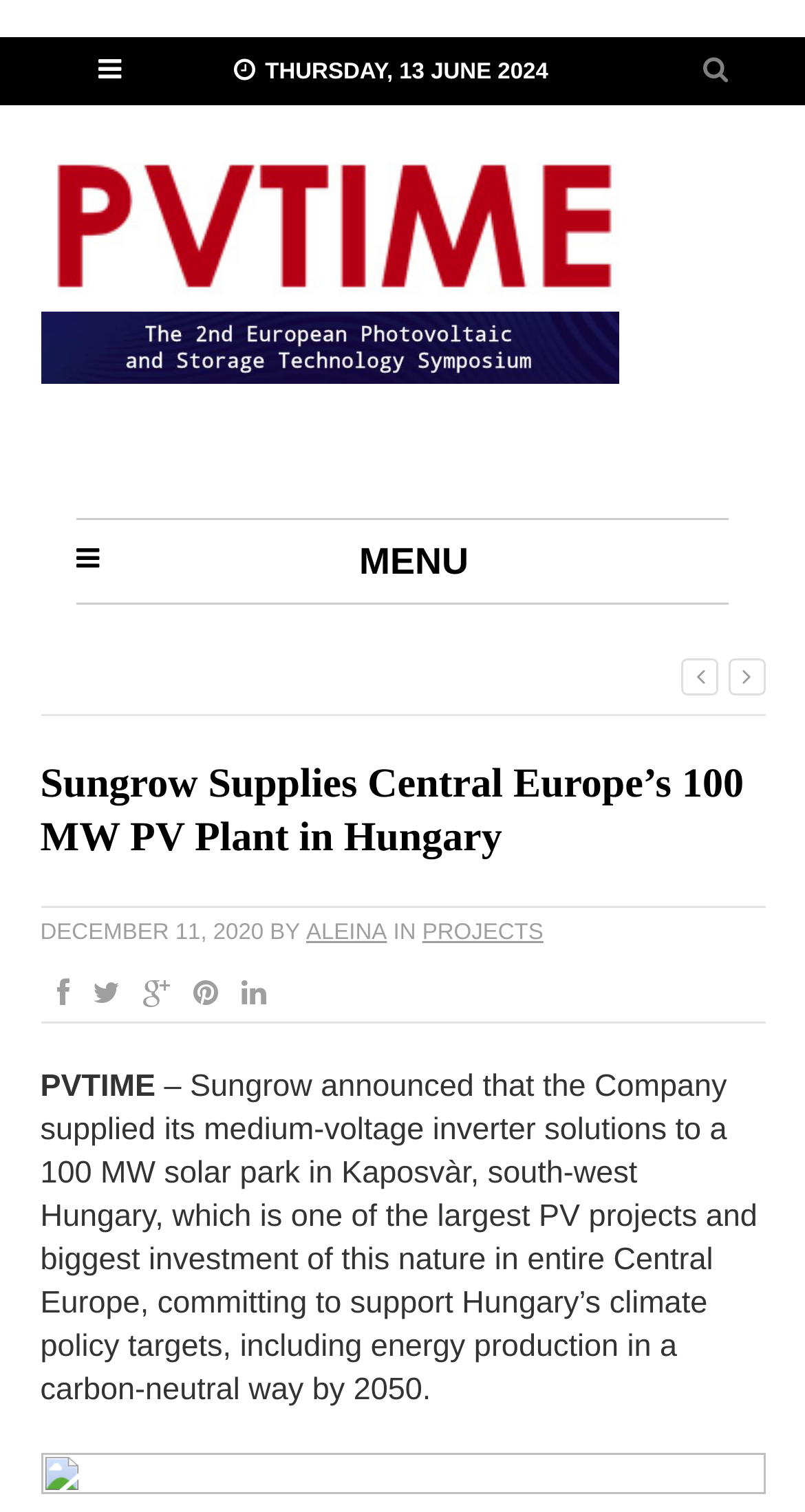Please provide the bounding box coordinates in the format (top-left x, top-left y, bottom-right x, bottom-right y). Remember, all values are floating point numbers between 0 and 1. What is the bounding box coordinate of the region described as: Menu

[0.095, 0.343, 0.905, 0.4]